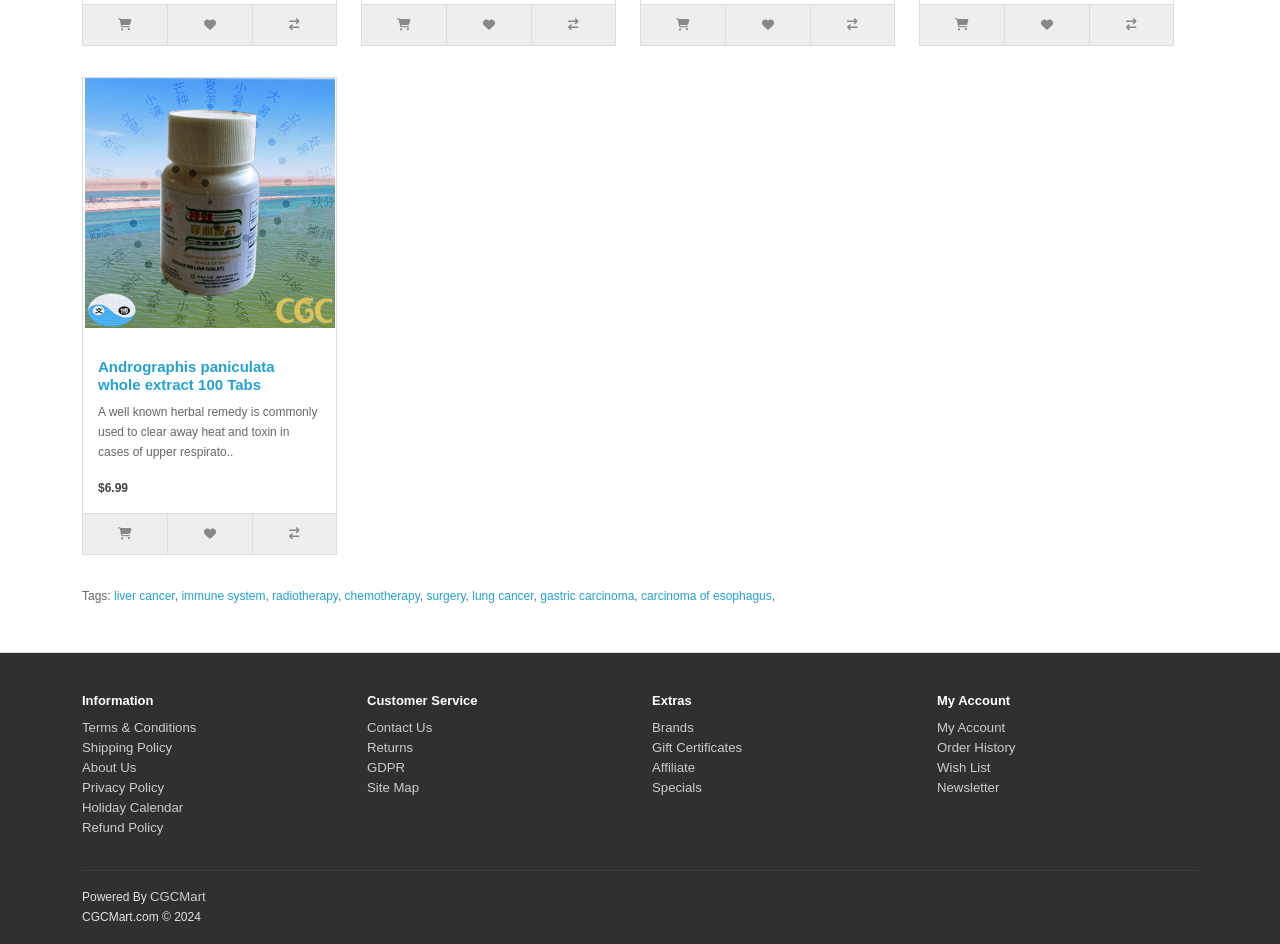Locate and provide the bounding box coordinates for the HTML element that matches this description: "title="Add to Cart"".

[0.501, 0.005, 0.567, 0.047]